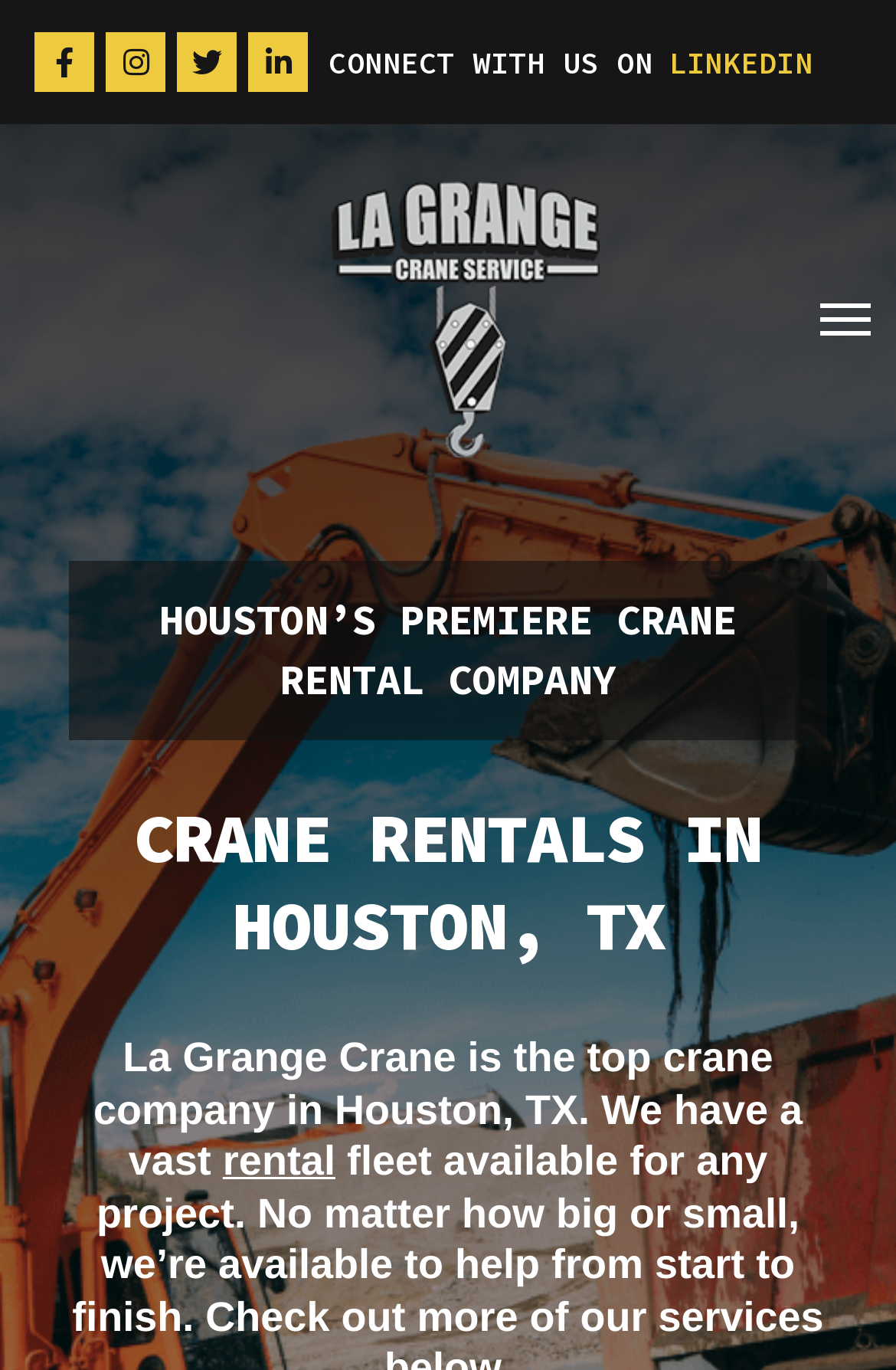Please identify the primary heading on the webpage and return its text.

CRANE RENTALS IN HOUSTON, TX